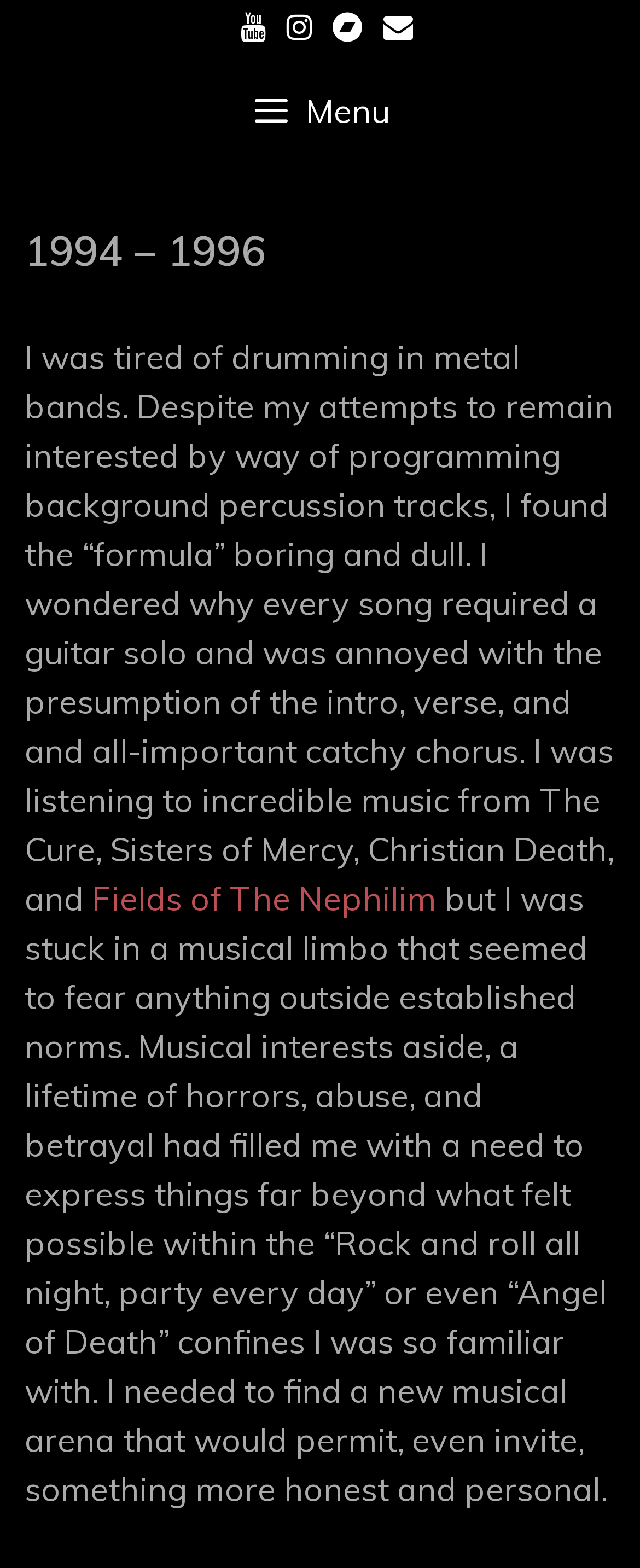What is the position of the menu button?
Offer a detailed and full explanation in response to the question.

The menu button has a bounding box coordinate of [0.0, 0.035, 1.0, 0.108], indicating that it is located at the top left of the webpage.